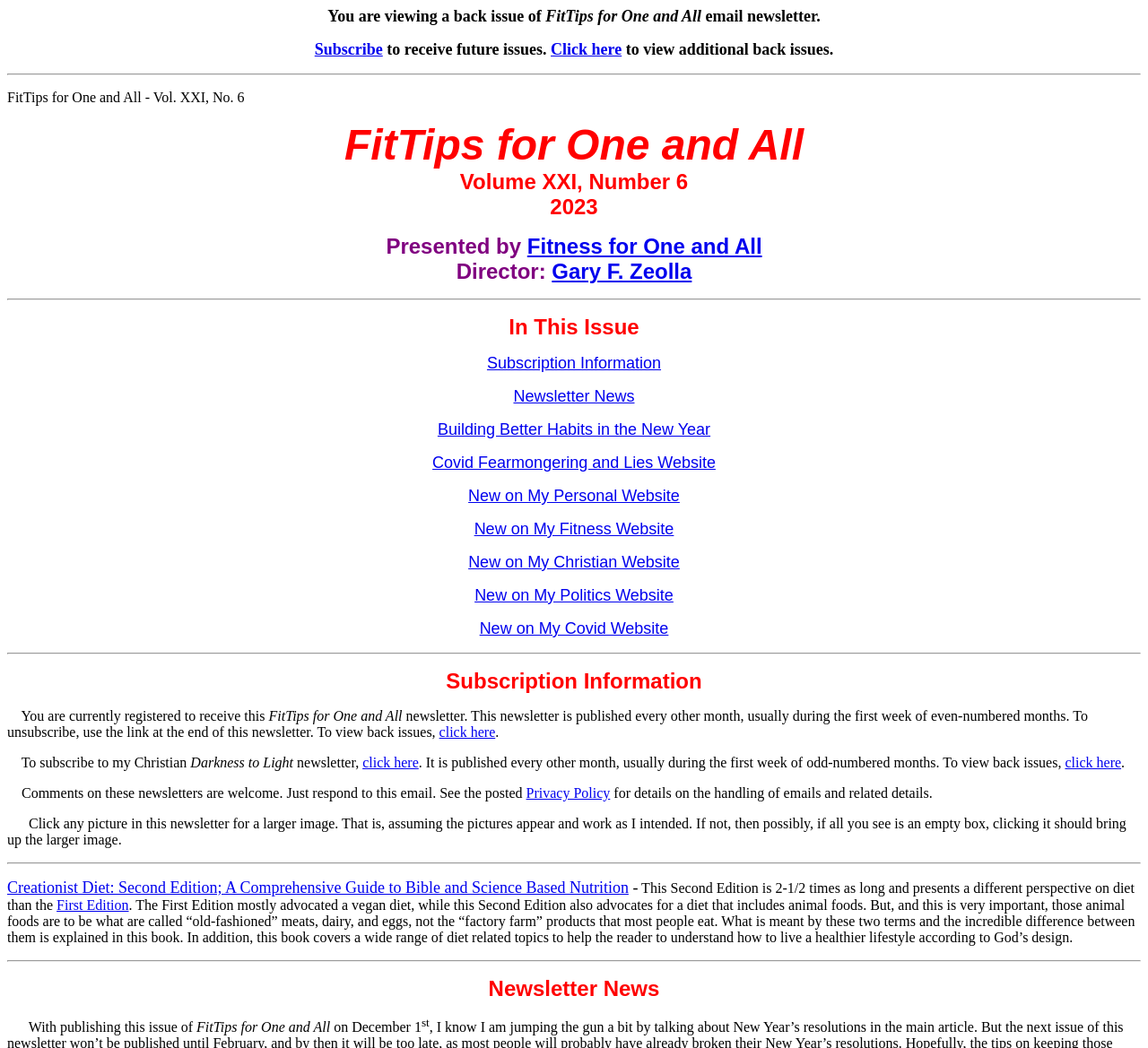Determine the bounding box coordinates of the section I need to click to execute the following instruction: "Subscribe to the newsletter". Provide the coordinates as four float numbers between 0 and 1, i.e., [left, top, right, bottom].

[0.274, 0.038, 0.333, 0.056]